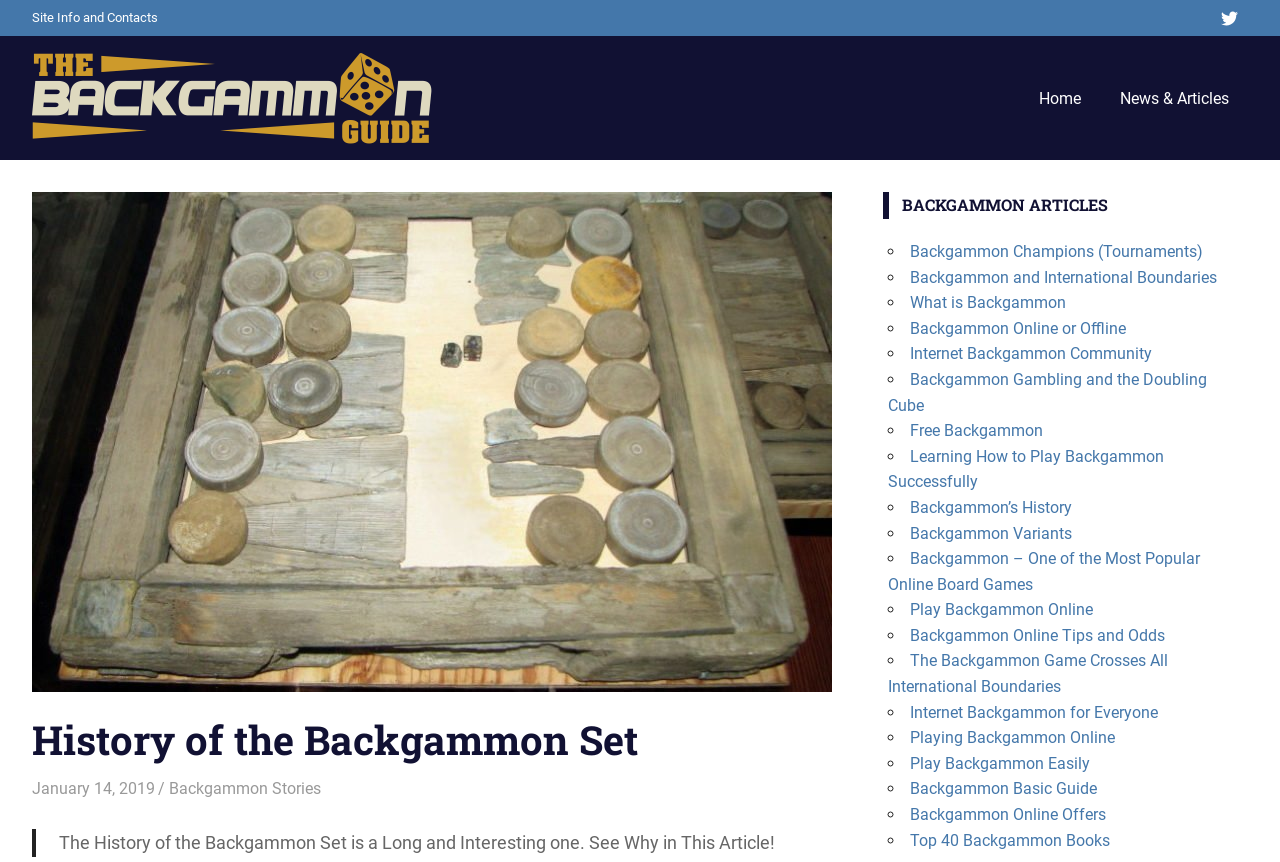What is the author of the article?
Answer the question with a thorough and detailed explanation.

The author of the article can be determined by analyzing the link element with the text 'Riley', which is located near the top of the webpage, below the heading element.